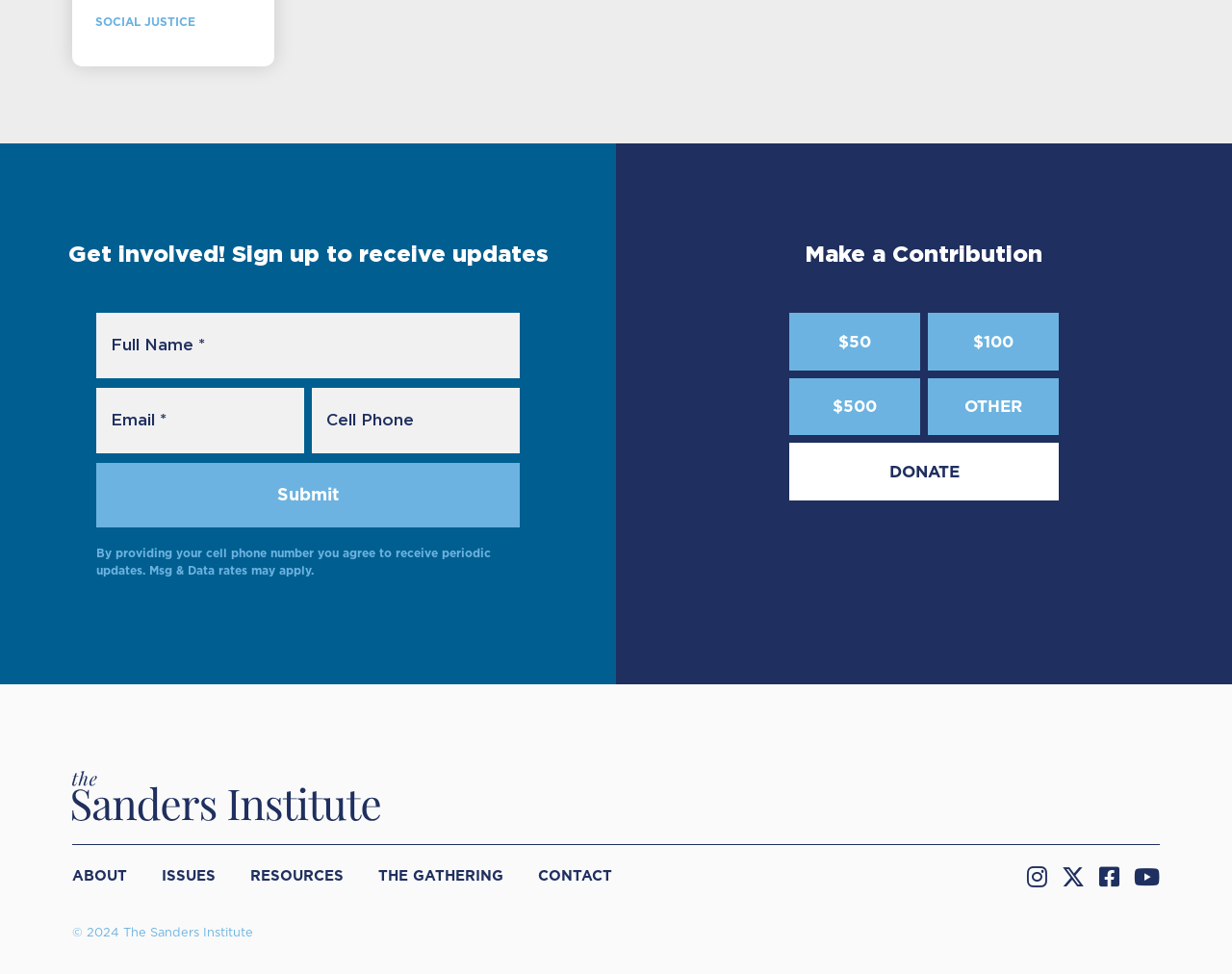Locate the bounding box coordinates of the clickable area needed to fulfill the instruction: "Follow on Instagram".

[0.834, 0.888, 0.85, 0.912]